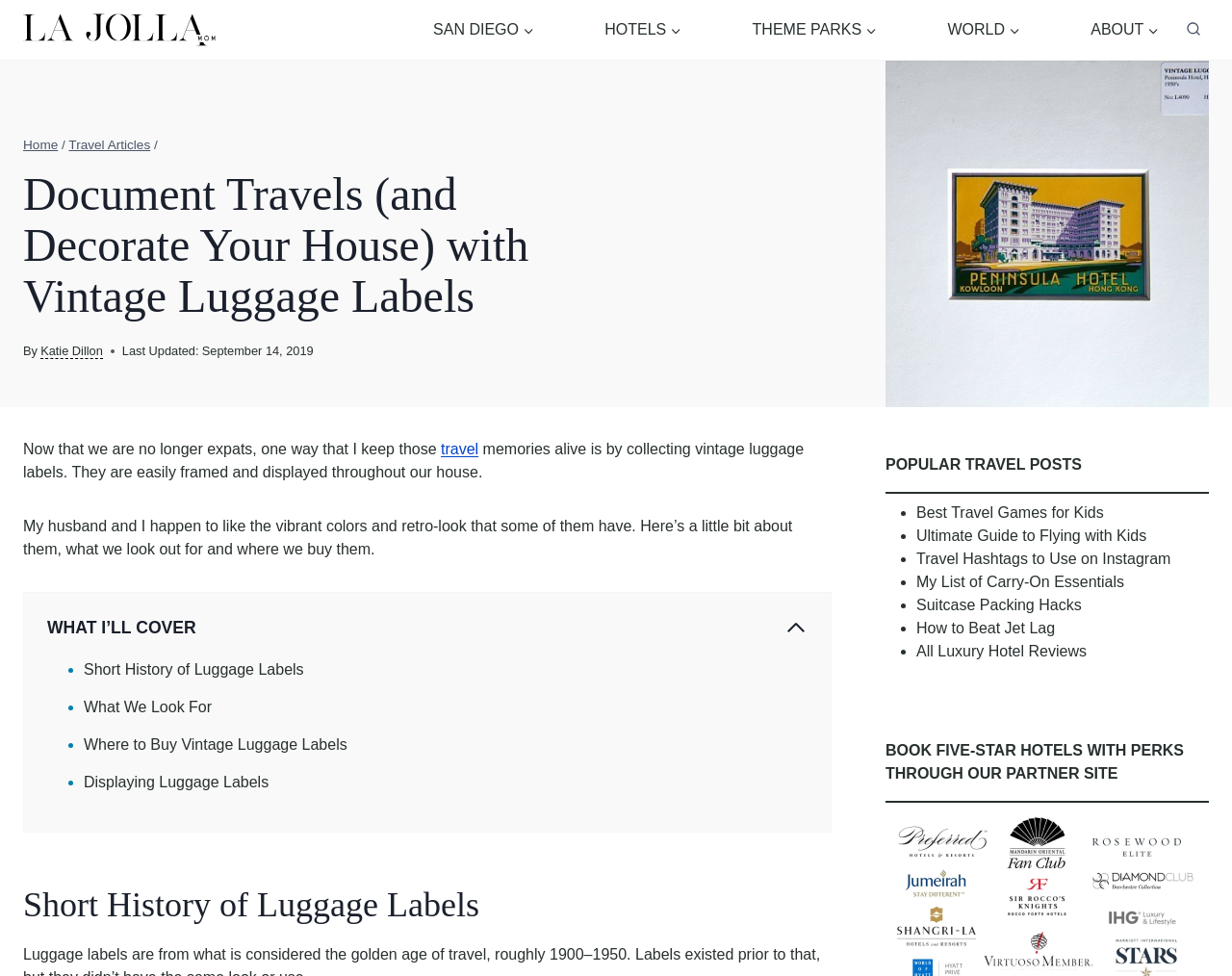How many links are there in the 'Primary Navigation' section?
Using the visual information, respond with a single word or phrase.

5